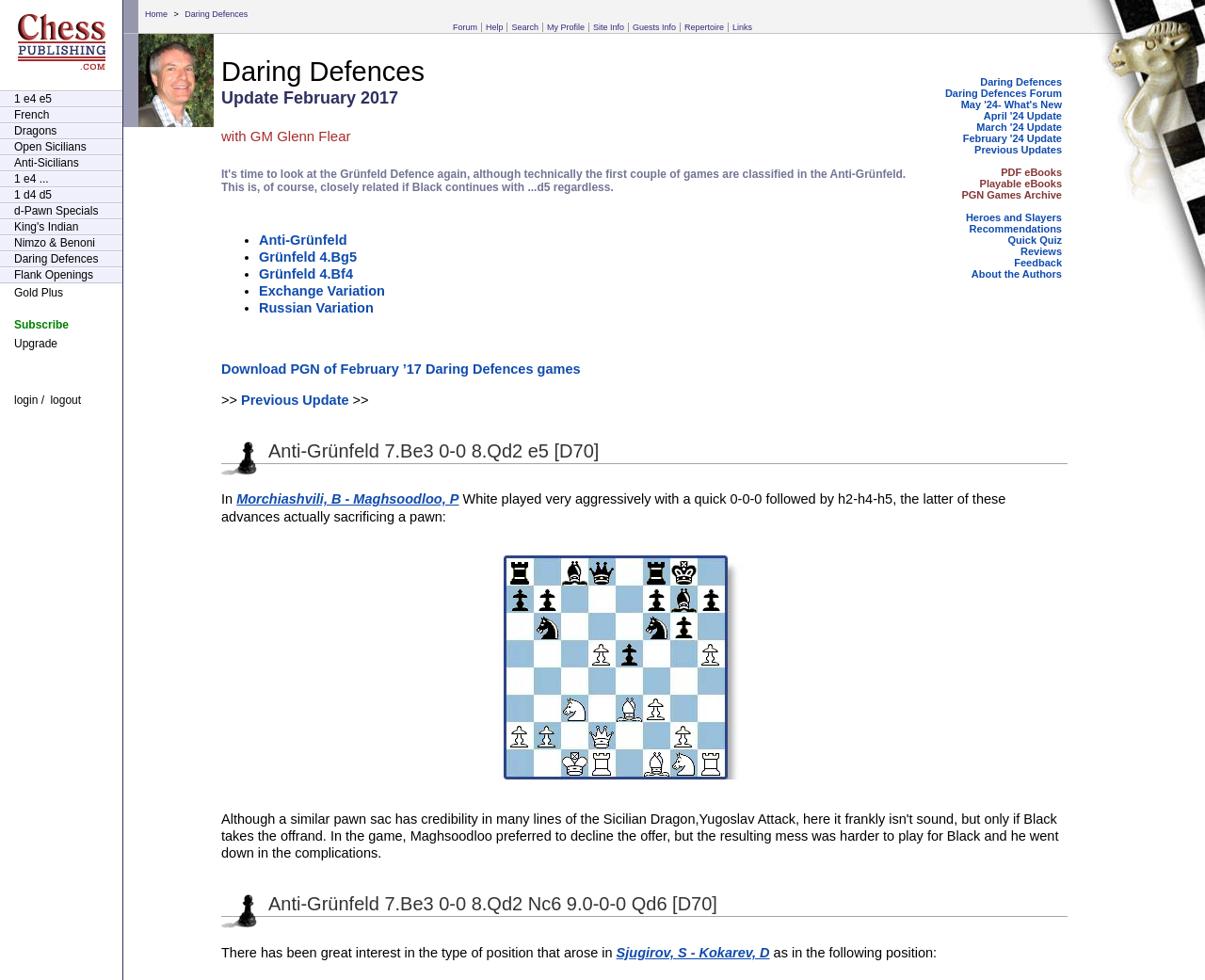Illustrate the webpage's structure and main components comprehensively.

This webpage is about chess, specifically the Grünfeld Defence, and features analysis by Grandmaster Glenn Flear. At the top, there is a navigation bar with links to various sections, including "Home", "Daring Defences", "Forum", and others. Below this, there is a banner with the title "New ideas in the Grünfeld Defence by GM Glenn Flear" and a checkbox.

On the left side, there is a vertical menu with links to different chess openings, including "1 e4 e5", "French", "Dragons", and others. Below this, there are links to subscription options, such as "Gold Plus" and "Upgrade".

The main content of the page is divided into sections. The first section is an introduction to the Grünfeld Defence, with a heading "Anti-Grünfeld 7.Be3 0-0 8.Qd2 e5 [D70]" and a brief description of the opening. Below this, there is a list of links to specific games and variations, including "Anti-Grünfeld", "Grünfeld 4.Bg5", and "Exchange Variation".

The next section appears to be a game analysis, with a heading "In" and a link to a specific game, "Morchiashvili, B - Maghsoodloo, P". There is a brief description of the game, mentioning that White played aggressively with a quick 0-0-0 followed by h2-h4-h5, sacrificing a pawn.

Finally, there is a table with three images, likely representing chess pieces or boards.

Throughout the page, there are various links to other sections, such as "Previous Updates", "PDF eBooks", and "Reviews". There are also images of chess pieces and boards scattered throughout the page.